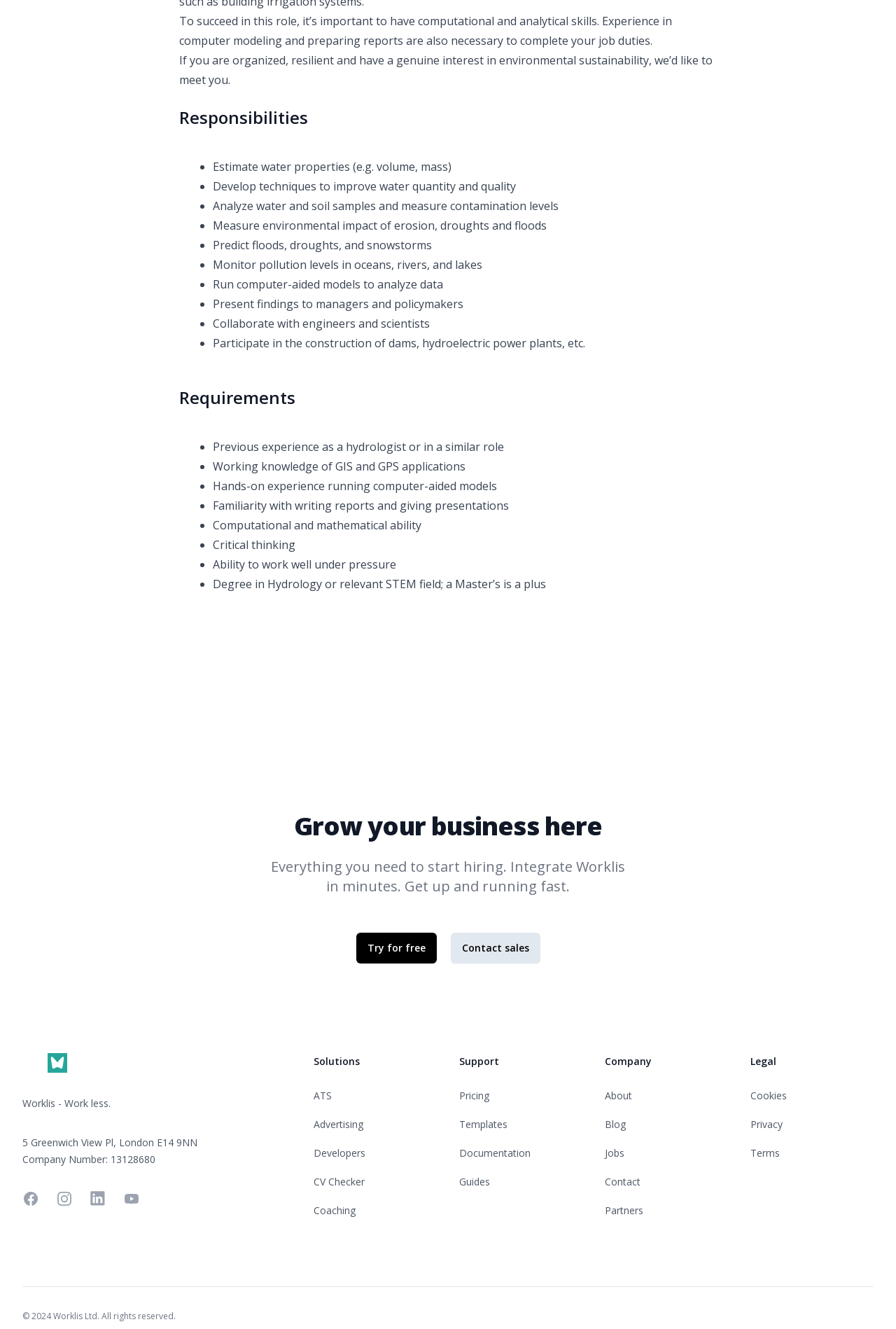Provide the bounding box coordinates of the area you need to click to execute the following instruction: "Click 'About'".

[0.675, 0.819, 0.705, 0.829]